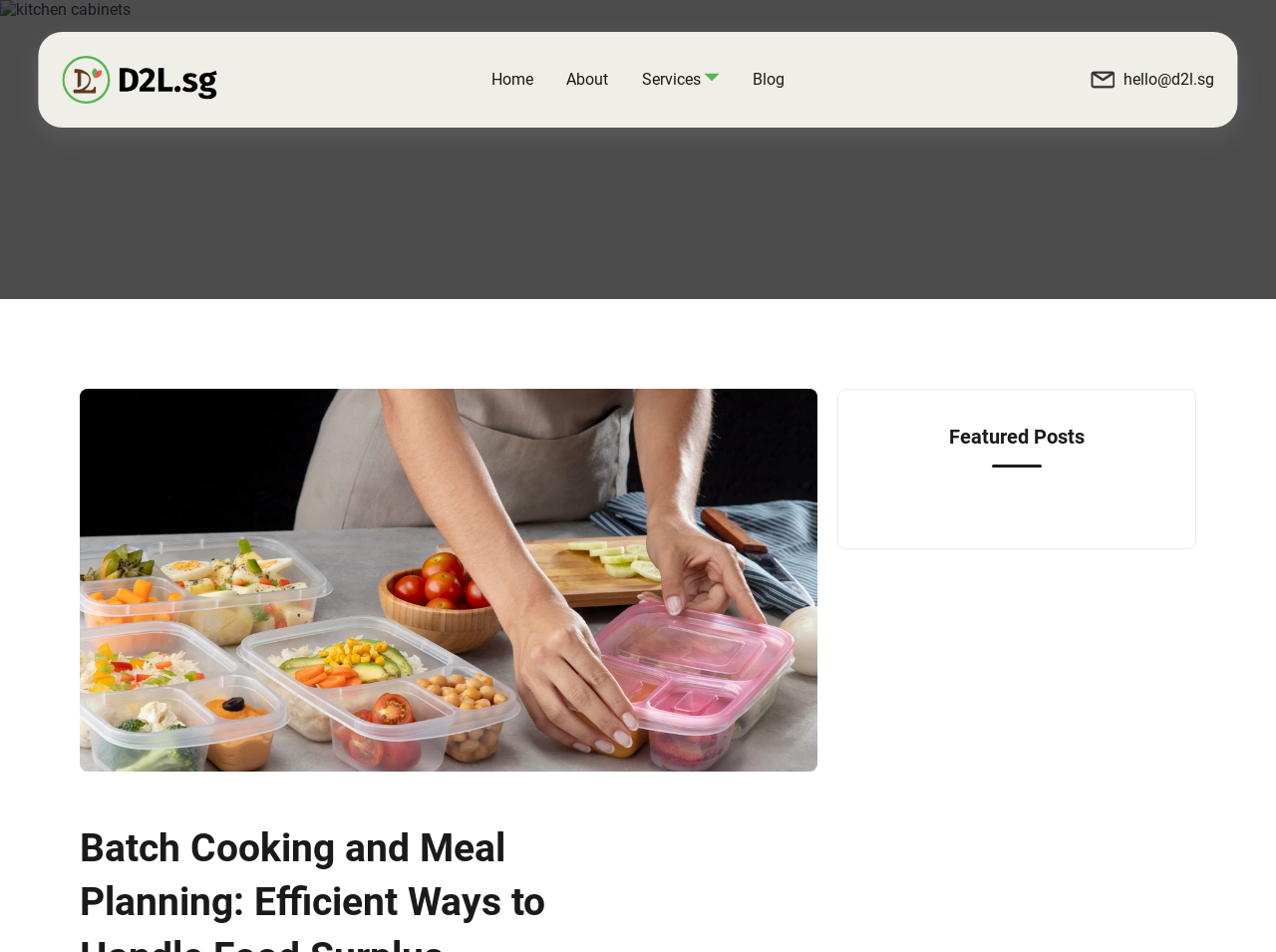Elaborate on the information and visuals displayed on the webpage.

The webpage is about efficient ways to handle food surplus, specifically focusing on batch cooking and meal planning for Singapore food rescue efforts. 

At the top-left corner, there is a "skip to main content" link, accompanied by a static text "Click To Skip To Main Content". 

To the right of the "skip to main content" link, there is a "back to home" link. 

Further to the right, there is a navigation menu consisting of four links: "Home", "About", "Services", and "Blog". 

At the top-right corner, there is an email address "hello@d2l.sg" which is a link, accompanied by an image related to zero food waste and food surplus management. 

Below the navigation menu, there is a section titled "Featured Posts".